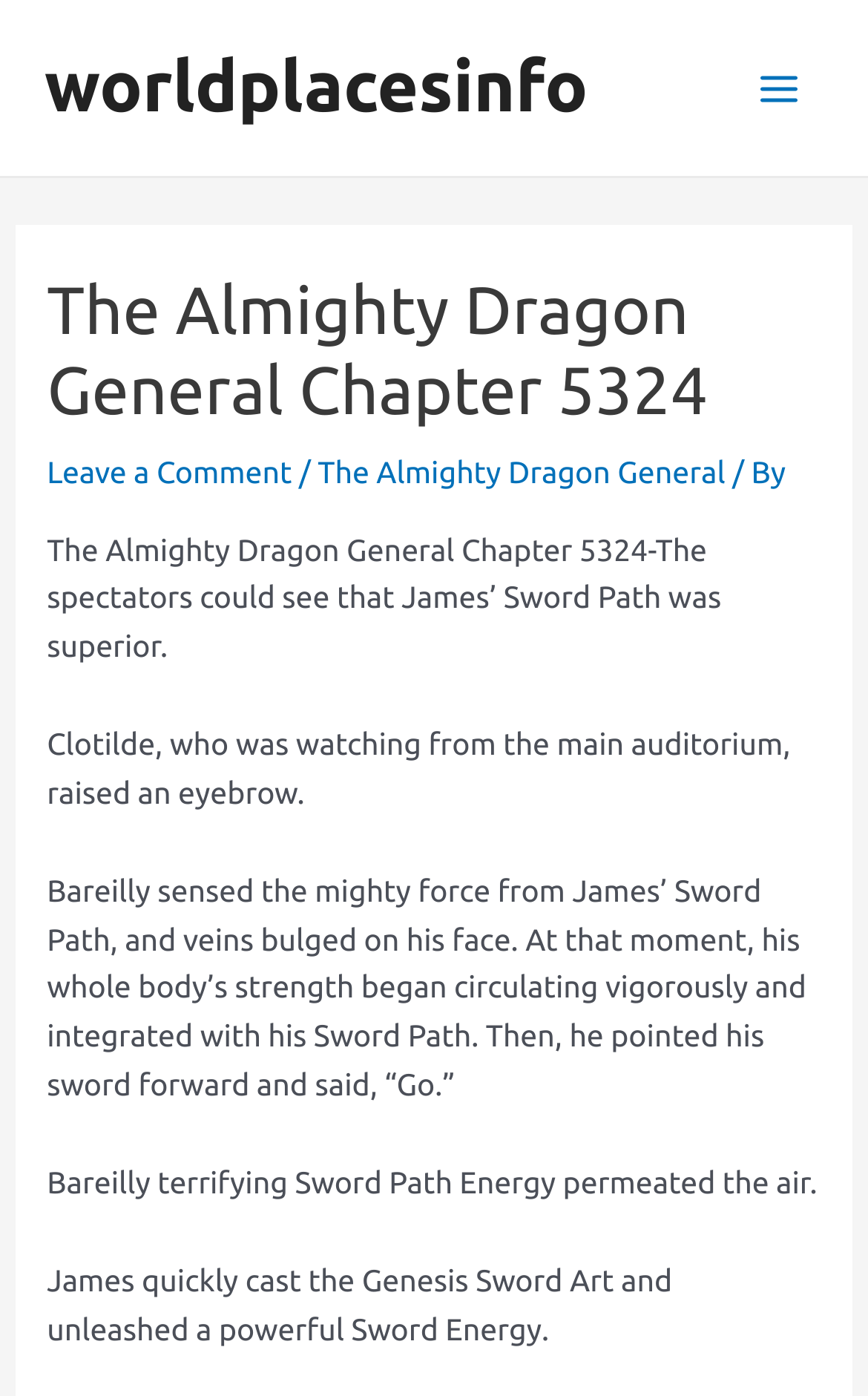What is the energy released by Bareilly's Sword Path?
Give a single word or phrase answer based on the content of the image.

Terrifying Sword Path Energy